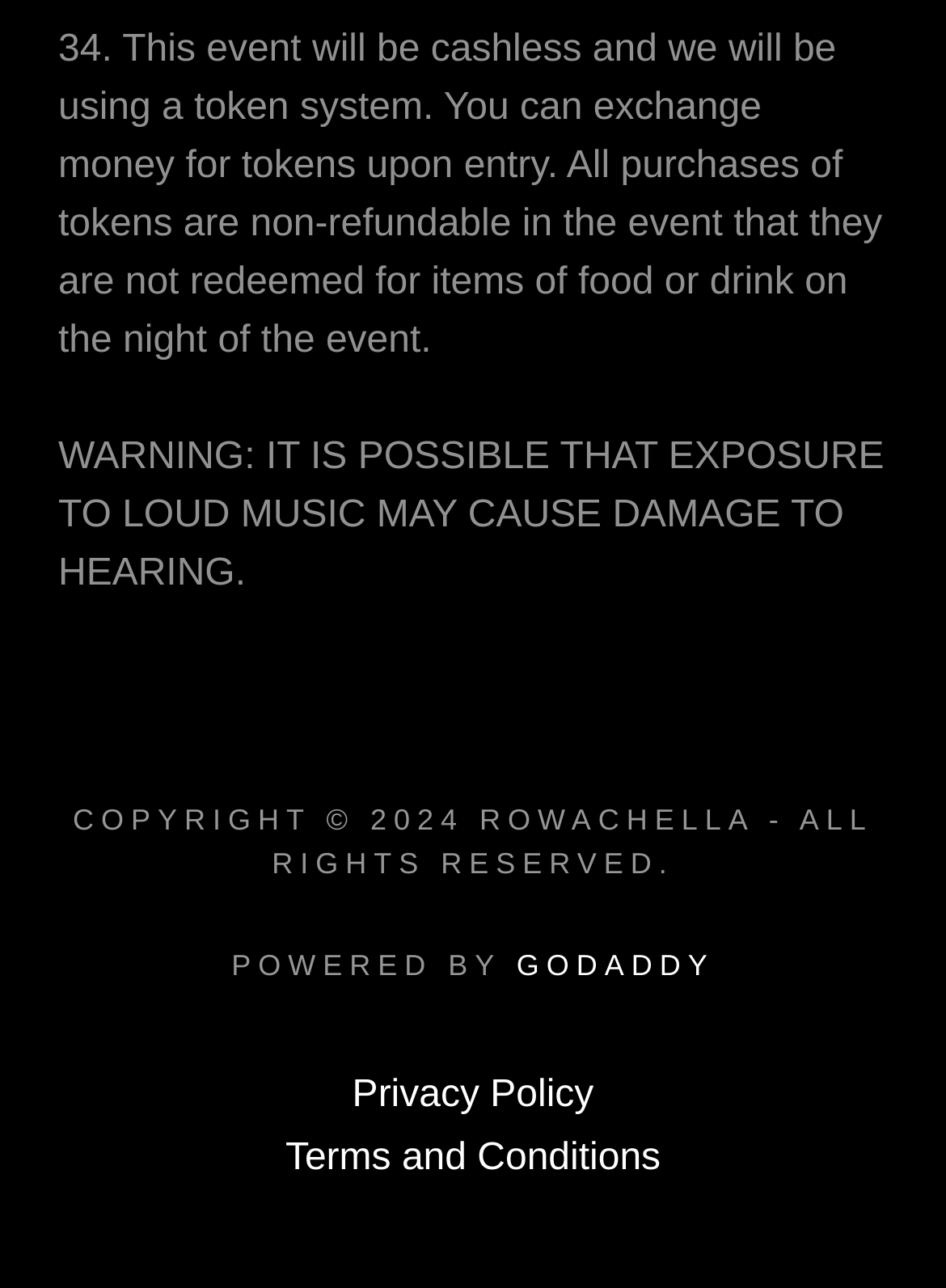What are the available links at the bottom? Please answer the question using a single word or phrase based on the image.

Two links